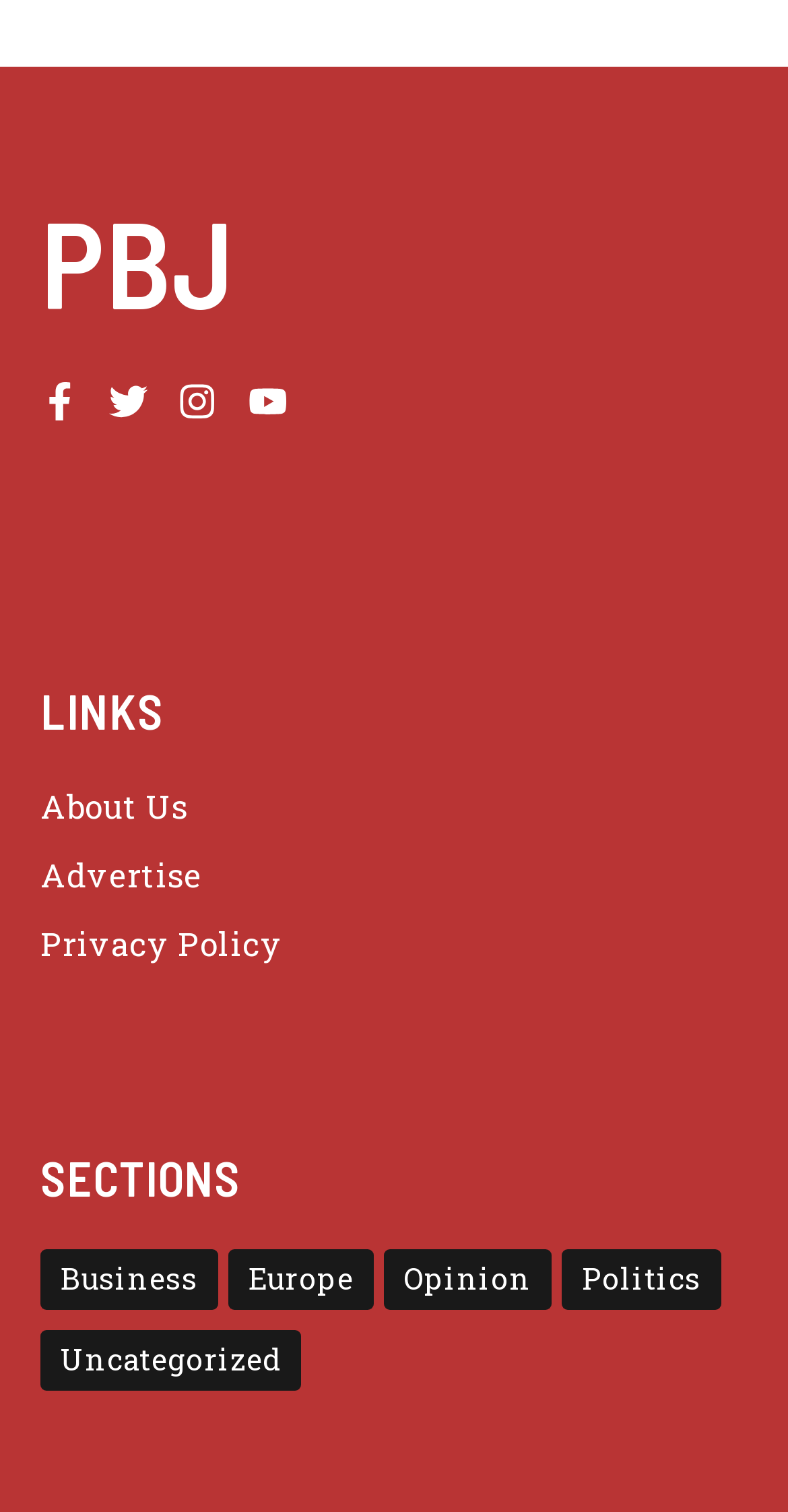How many sections are listed on the webpage?
Using the image, answer in one word or phrase.

5